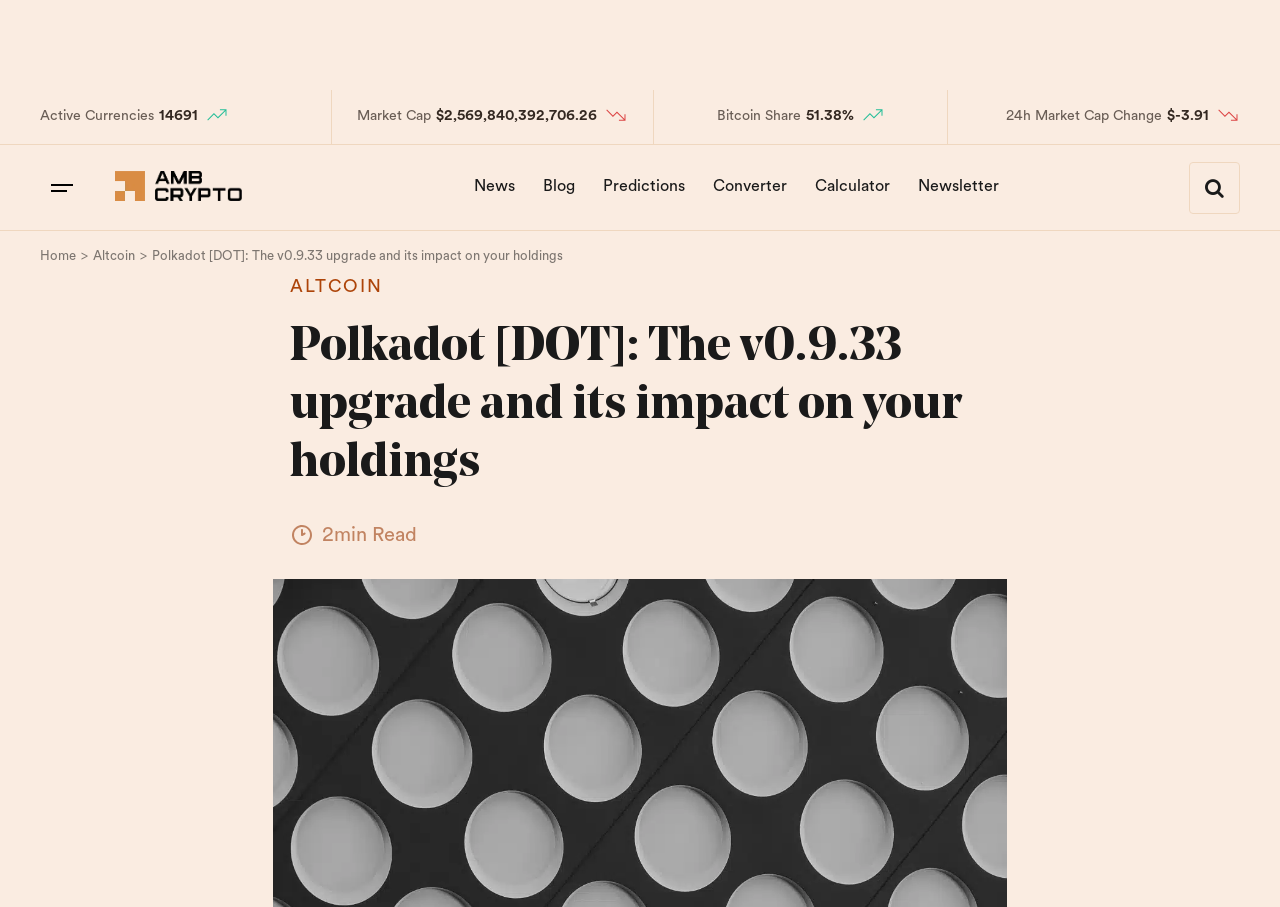What is the Bitcoin share of Polkadot?
Use the image to give a comprehensive and detailed response to the question.

I found the answer by looking at the 'Bitcoin Share' section on the webpage, which displays the Bitcoin share of Polkadot as '51.38%'.